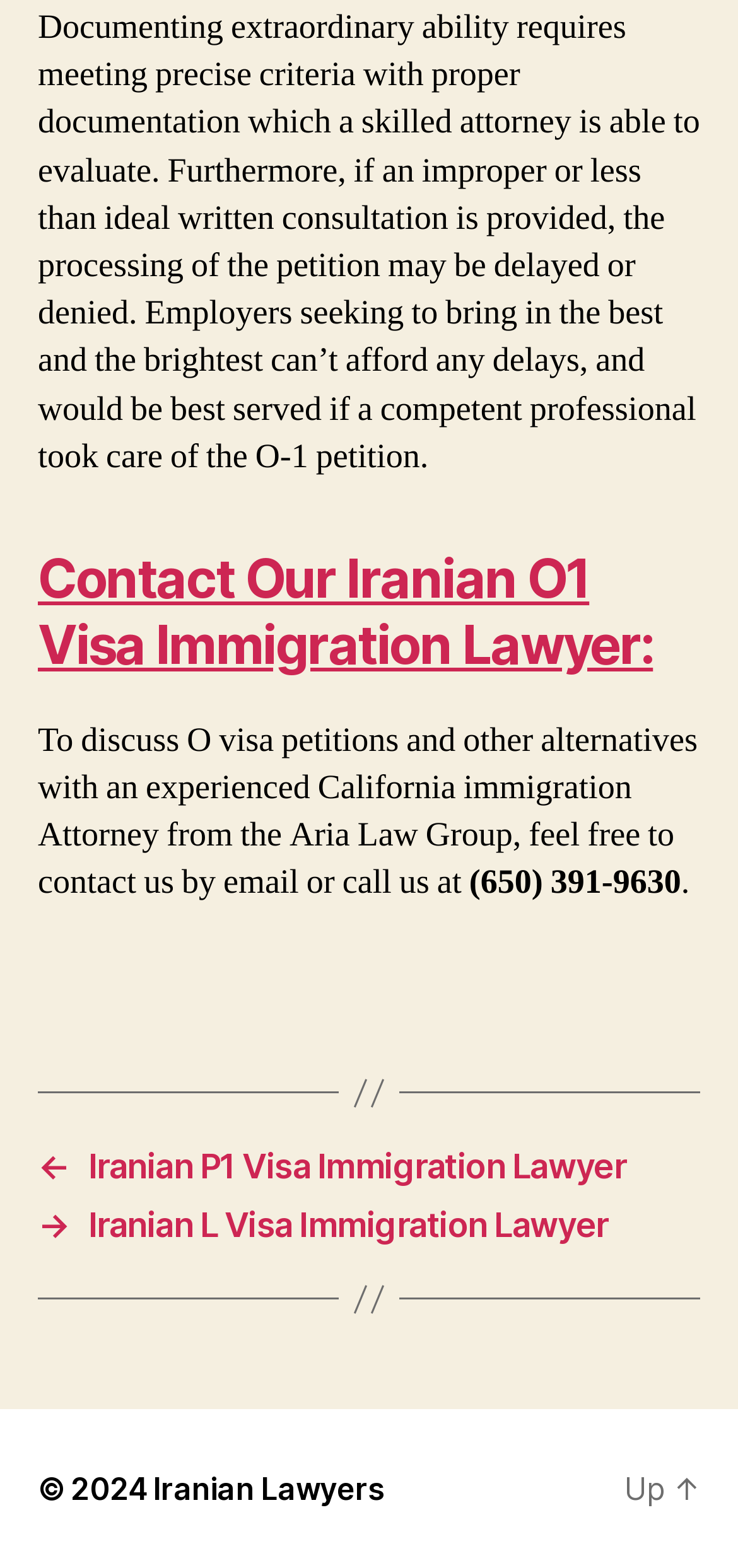Provide a single word or phrase answer to the question: 
How many links are there in the navigation section?

3